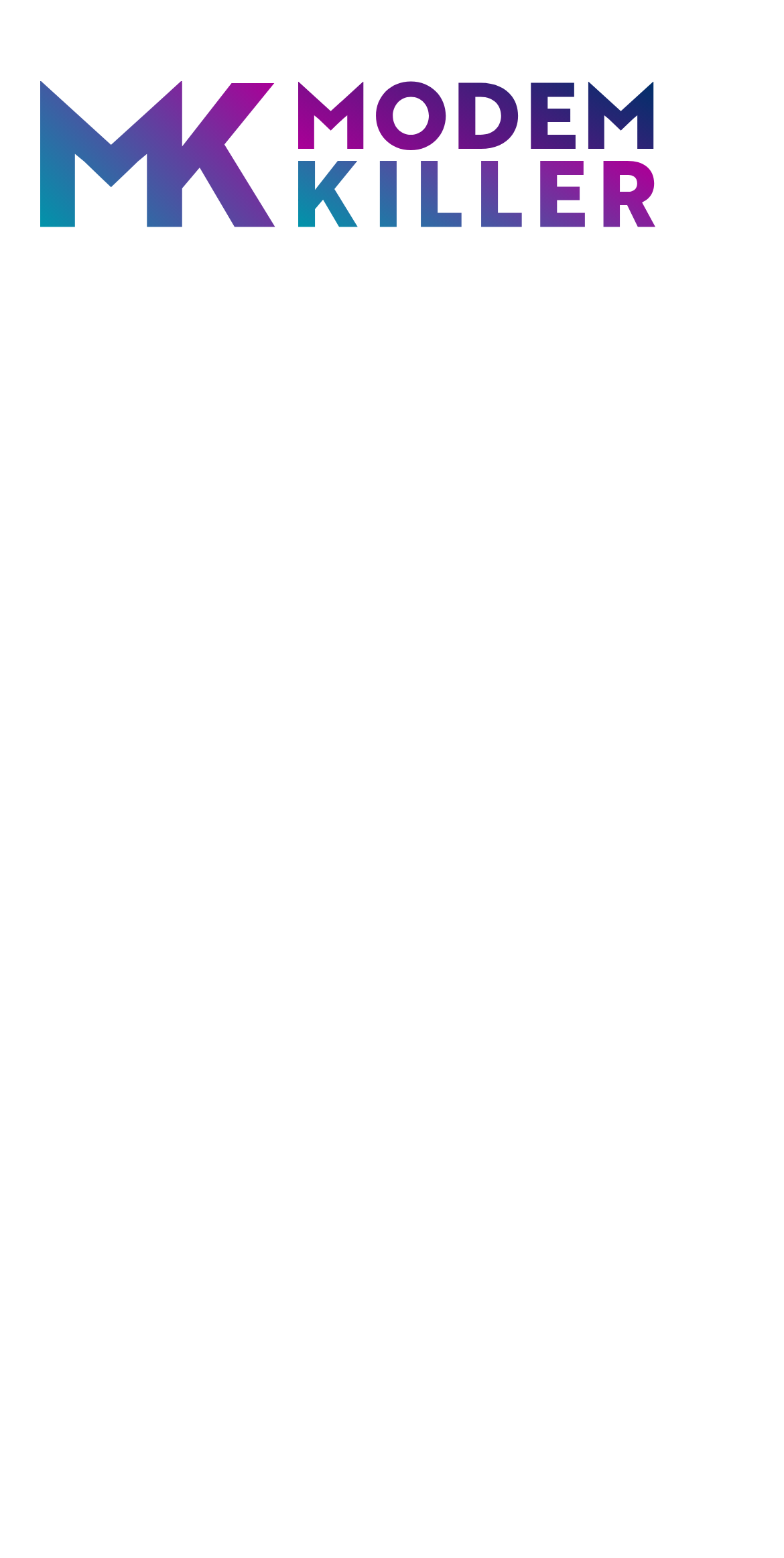What is the last item in the 'Info' section?
Please provide a single word or phrase as the answer based on the screenshot.

Refunds